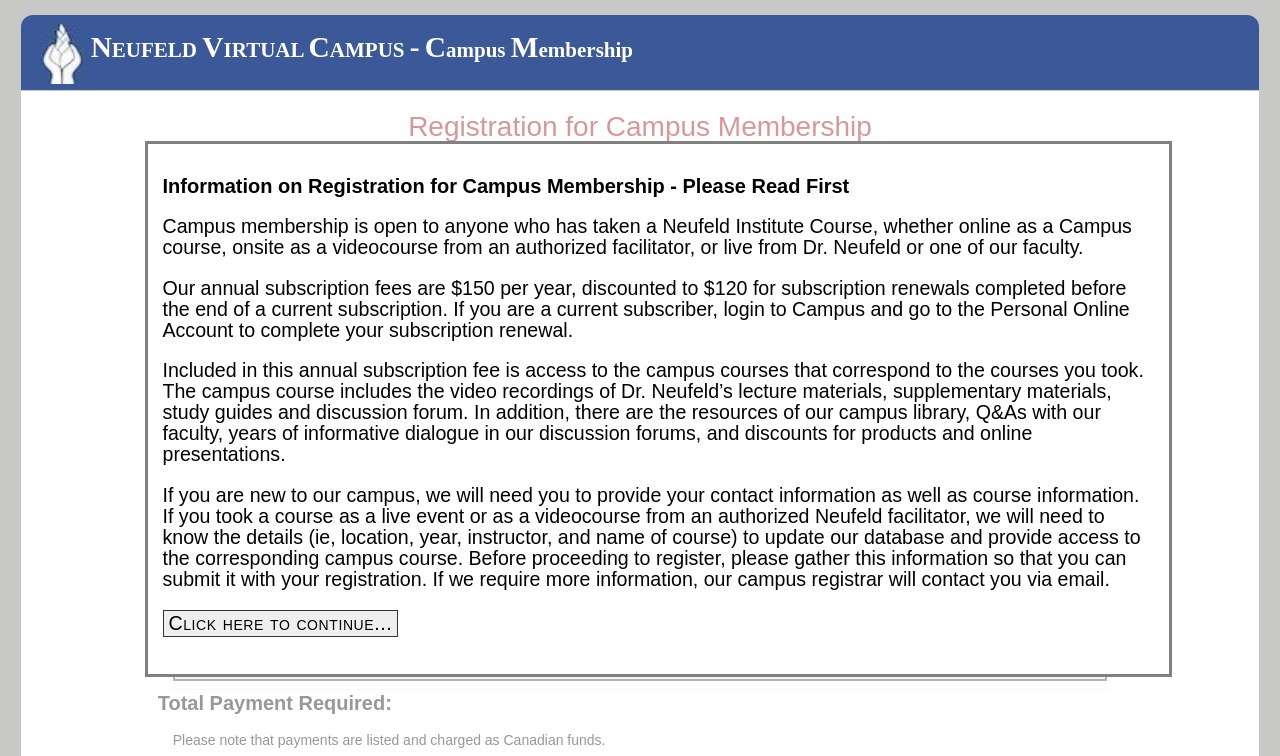Create a detailed description of the webpage's content and layout.

The webpage is titled "Neufeld Institute - Campus Registration" and appears to be a registration form for campus membership. At the top, there is a heading "Campus Header" with an image, followed by a heading "Information on Registration for Campus Membership - Please Read First". 

Below this, there are four paragraphs of text explaining the benefits and requirements of campus membership, including the annual subscription fee, access to campus courses, and the need to provide contact and course information.

To the right of these paragraphs, there is a button "Click here to continue..." and a heading "Registration for Campus Membership". 

Below this, there is a section titled "Identifying Details:" with a table containing fields for users to enter their personal information, including first name, last name, city, email, country, and province/state. Each field has a corresponding textbox or combobox for users to input their information.

Further down, there is another table with a field for users to enter information about the Neufeld courses they have taken, including the course, location, year, and instructor or facilitator.

At the bottom of the page, there is a heading "Total Payment Required:" and a note about payments being listed and charged in Canadian funds.